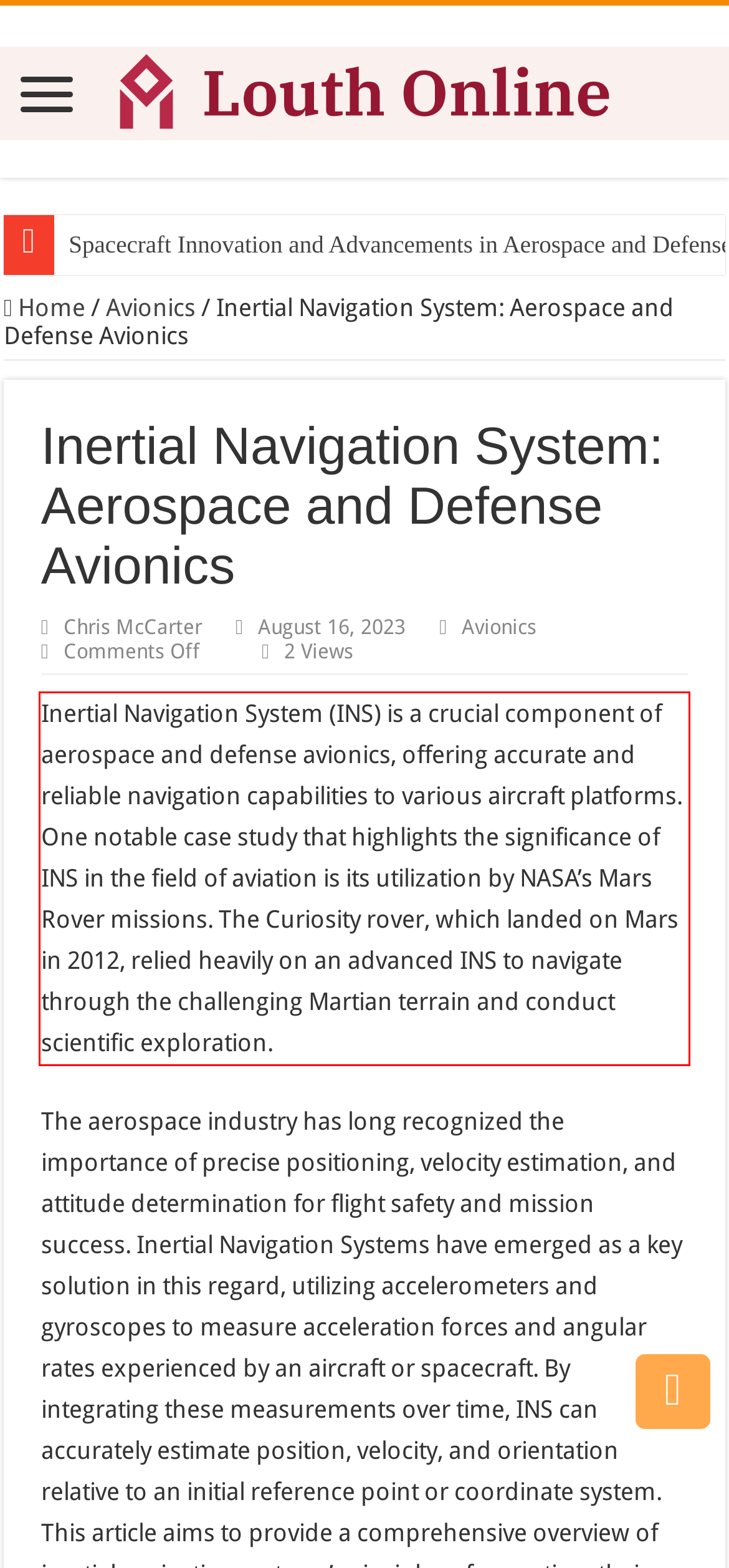Please extract the text content from the UI element enclosed by the red rectangle in the screenshot.

Inertial Navigation System (INS) is a crucial component of aerospace and defense avionics, offering accurate and reliable navigation capabilities to various aircraft platforms. One notable case study that highlights the significance of INS in the field of aviation is its utilization by NASA’s Mars Rover missions. The Curiosity rover, which landed on Mars in 2012, relied heavily on an advanced INS to navigate through the challenging Martian terrain and conduct scientific exploration.